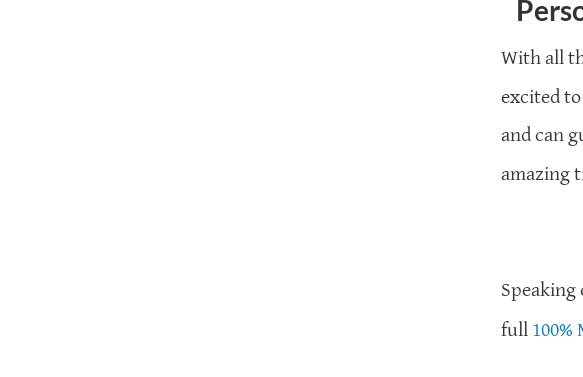Use a single word or phrase to respond to the question:
Who is the entertainer in the image?

Franc Karpo